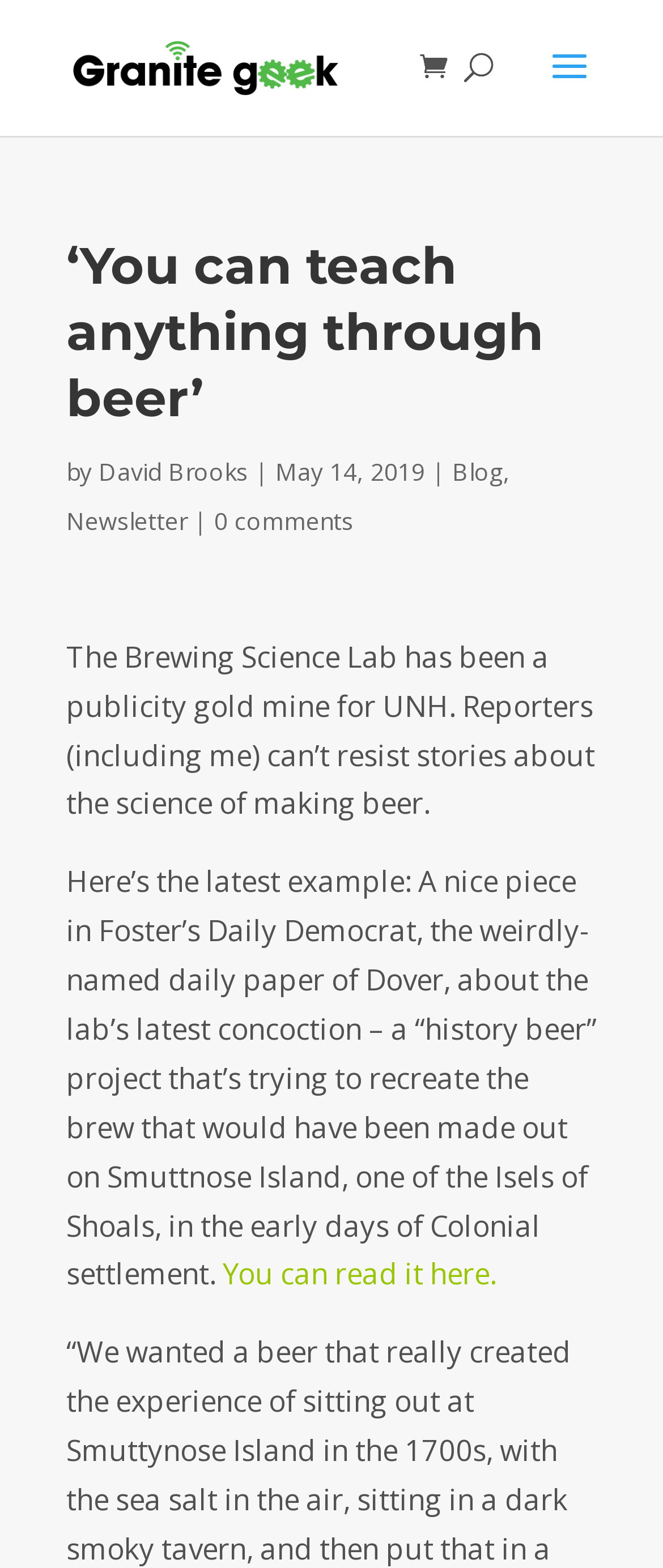Analyze the image and deliver a detailed answer to the question: What is the location of the Smuttynose Island?

I determined the location of Smuttynose Island by reading the sentence that mentions it, which states that the island is one of the Isles of Shoals. This information is provided in the context of the Brewing Science Lab's project to recreate a brew from the early days of Colonial settlement.